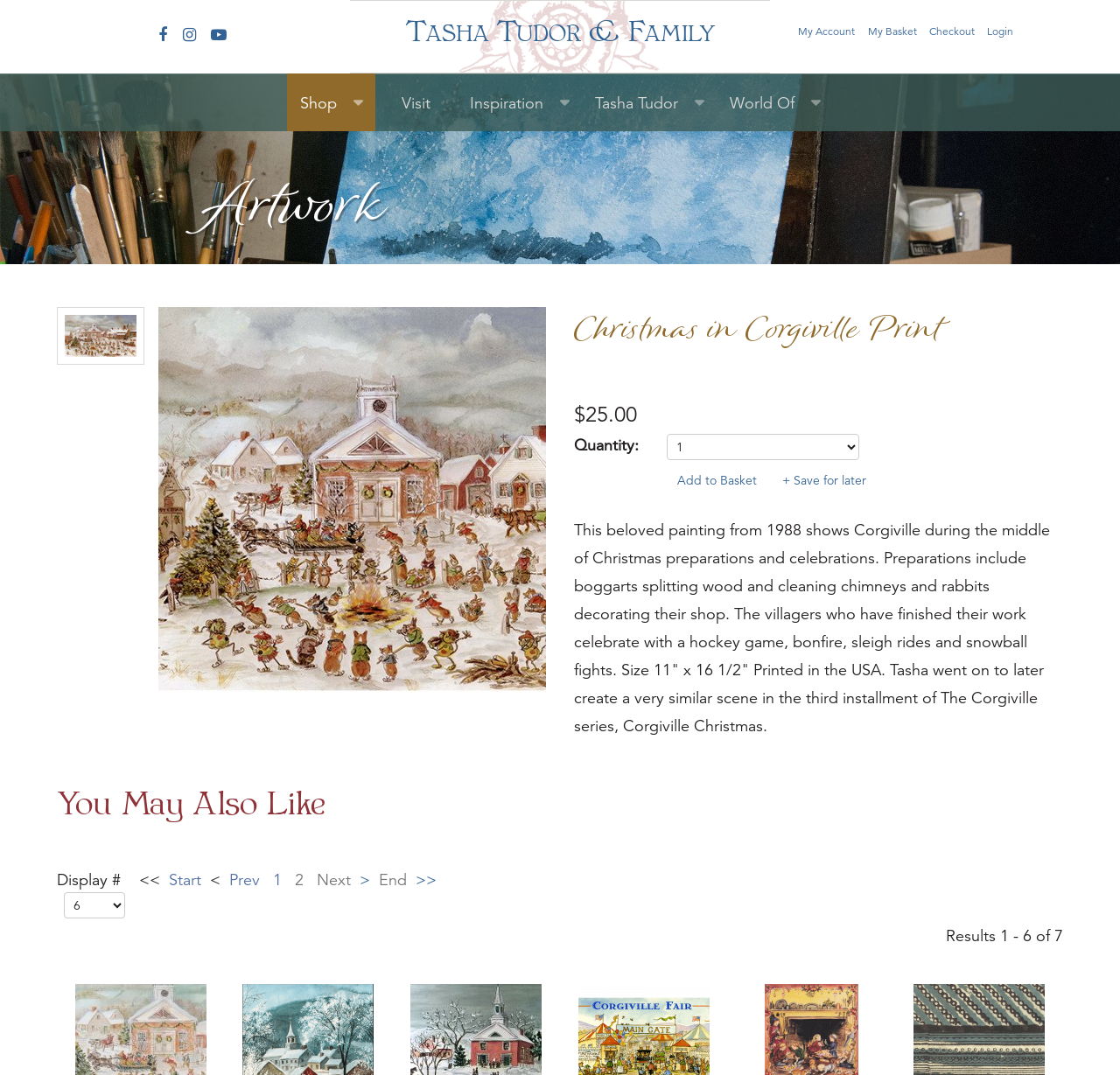What is the price of the Christmas in Corgiville Print?
Please provide a comprehensive and detailed answer to the question.

I found the price of the Christmas in Corgiville Print by looking at the heading element that contains the text '$25.00' which is located below the heading element 'Christmas in Corgiville Print'.